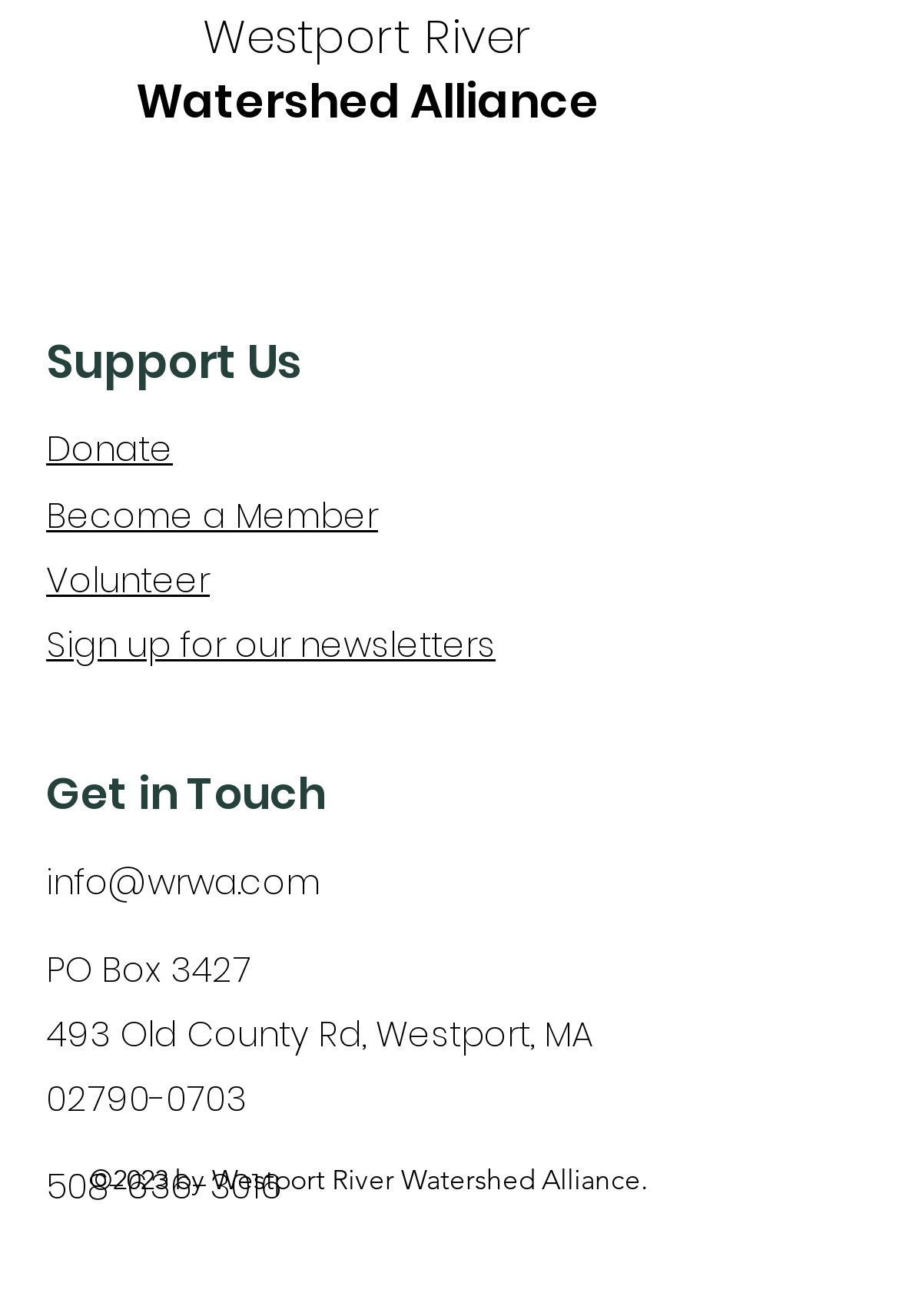Analyze the image and provide a detailed answer to the question: What is the name of the watershed alliance?

The name of the watershed alliance can be found in the StaticText element with the text 'Westport River Watershed Alliance' at the top of the webpage.